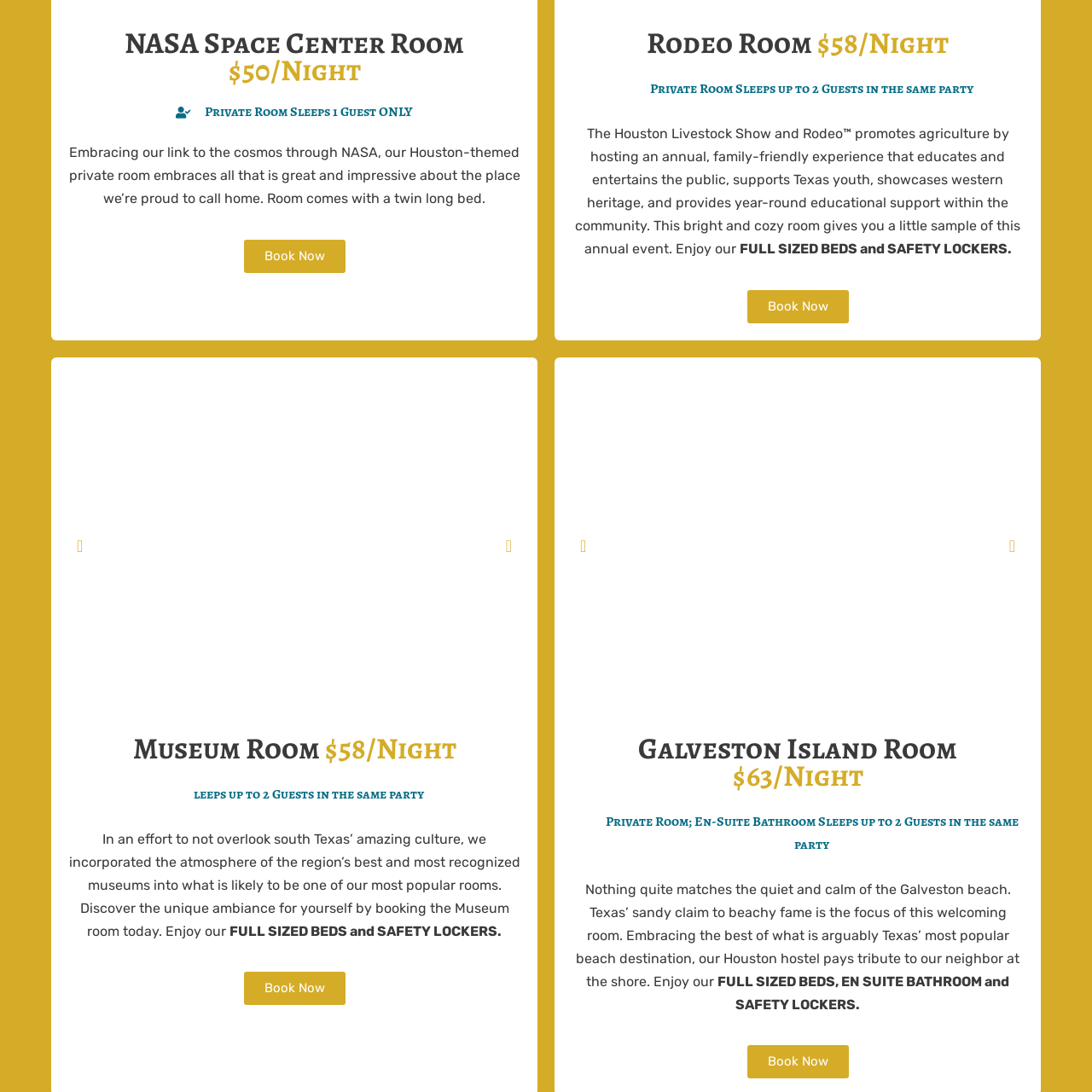Look closely at the image highlighted in red, How much does the room cost per night? 
Respond with a single word or phrase.

$50